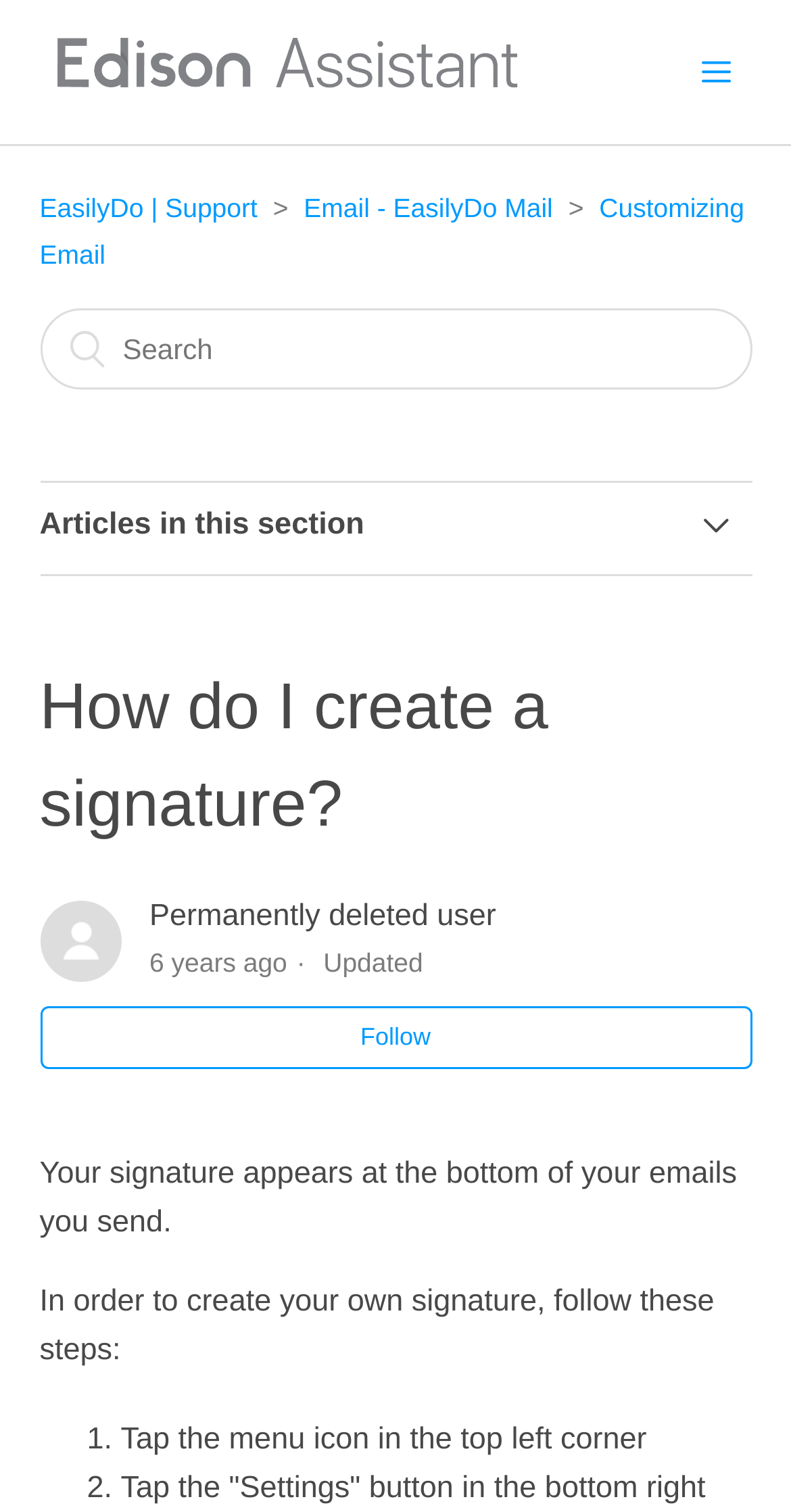Can you pinpoint the bounding box coordinates for the clickable element required for this instruction: "Click the logo"? The coordinates should be four float numbers between 0 and 1, i.e., [left, top, right, bottom].

[0.05, 0.05, 0.667, 0.073]